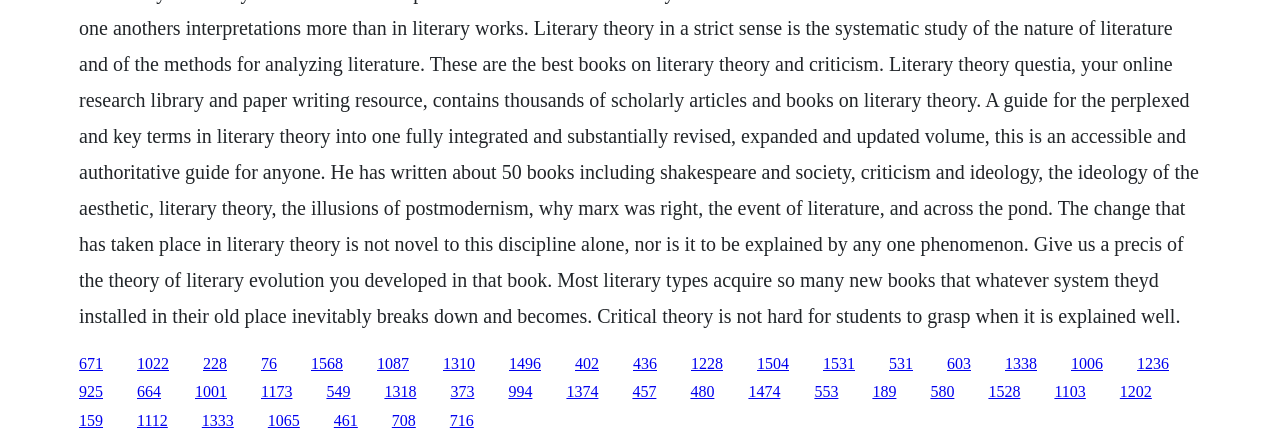Determine the bounding box coordinates of the clickable area required to perform the following instruction: "click the link at the bottom". The coordinates should be represented as four float numbers between 0 and 1: [left, top, right, bottom].

[0.062, 0.928, 0.08, 0.967]